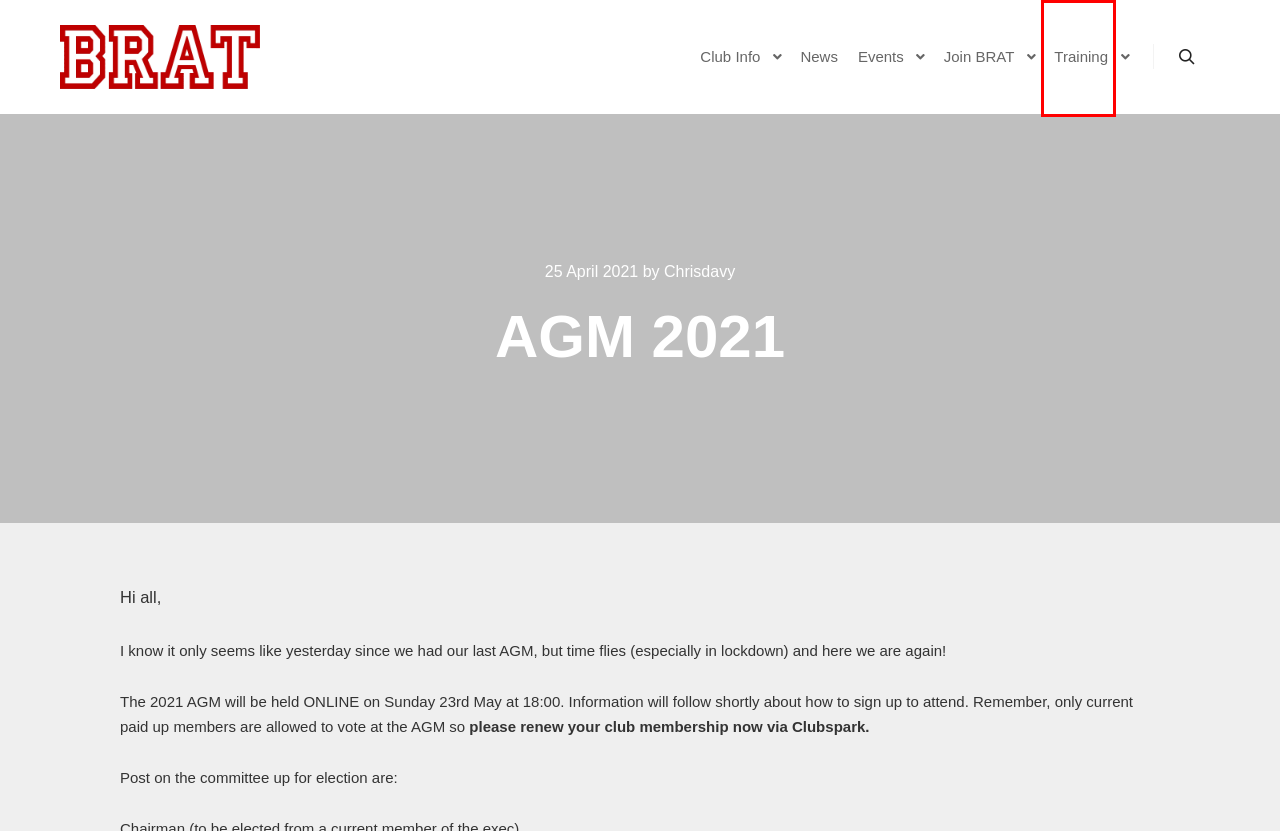Observe the provided screenshot of a webpage with a red bounding box around a specific UI element. Choose the webpage description that best fits the new webpage after you click on the highlighted element. These are your options:
A. ClubSpark / Birmingham Running, Athletics and Triathlon Club / Home
B. BRAT Club – Birmingham Running Athletics and Triathlon Clubbbbbbbbbbbbbbbb
C. Rife WordPress Portfolio Theme - professional photography & creative
D. Chrisdavy – BRAT Club
E. News – BRAT Club
F. Club Info – BRAT Club
G. Training with the BRAT Club – BRAT Club
H. Code of Conduct – BRAT Club

G